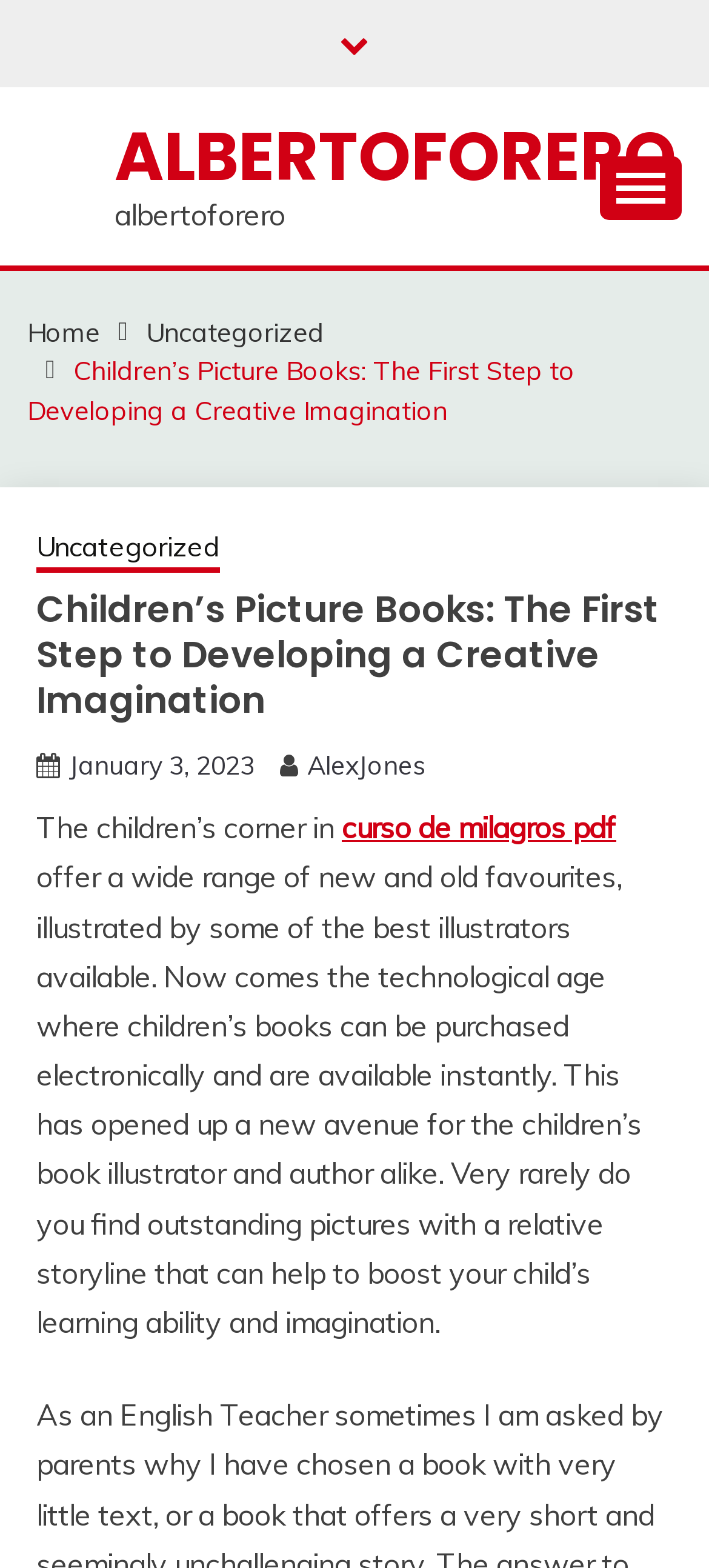Given the content of the image, can you provide a detailed answer to the question?
What type of books are being discussed?

I inferred this from the heading 'Children’s Picture Books: The First Step to Developing a Creative Imagination' and the surrounding text, which suggests that the webpage is about children's picture books.